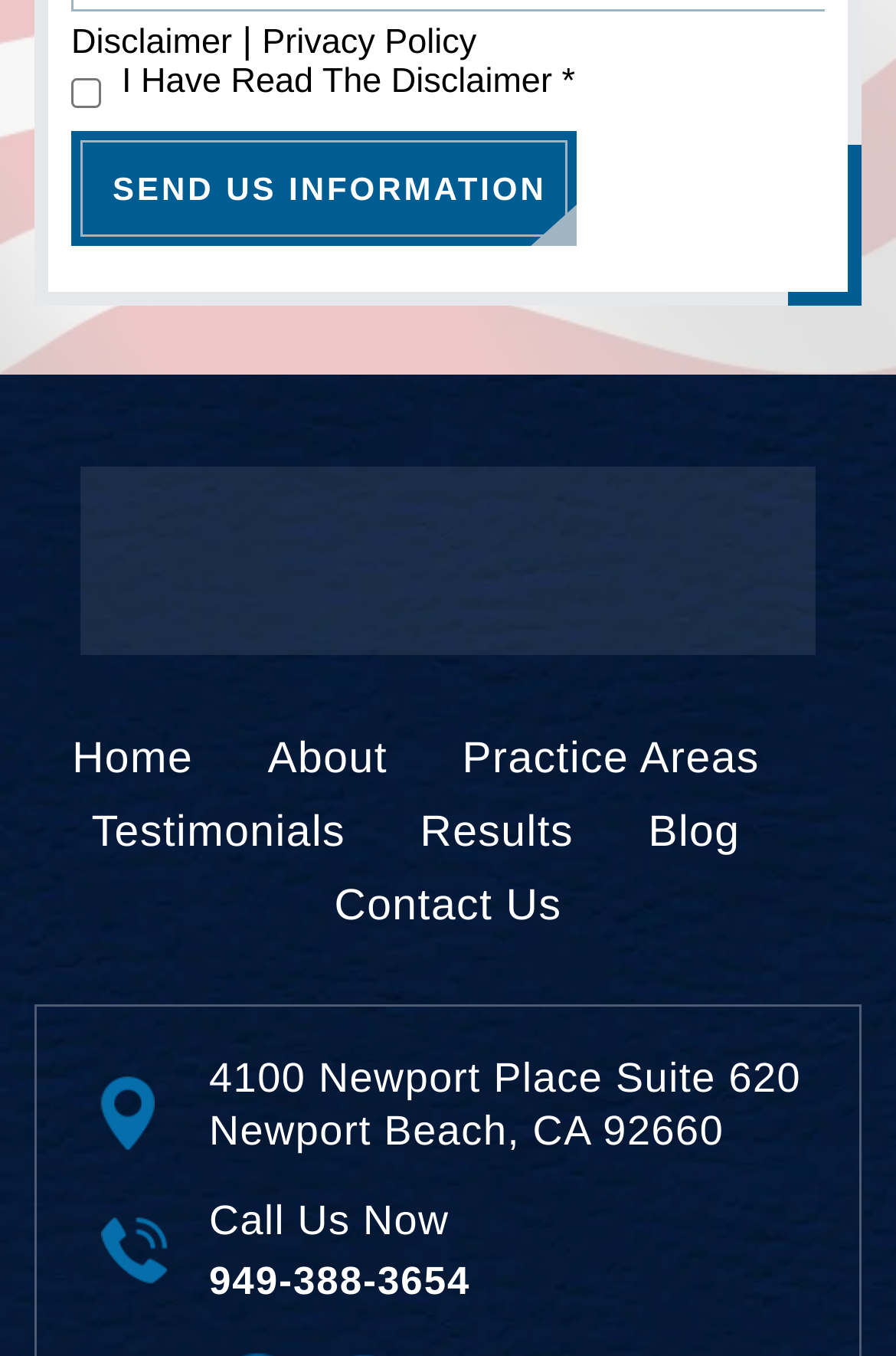Determine the bounding box coordinates of the clickable element to achieve the following action: 'Click the Disclaimer link'. Provide the coordinates as four float values between 0 and 1, formatted as [left, top, right, bottom].

[0.079, 0.018, 0.259, 0.044]